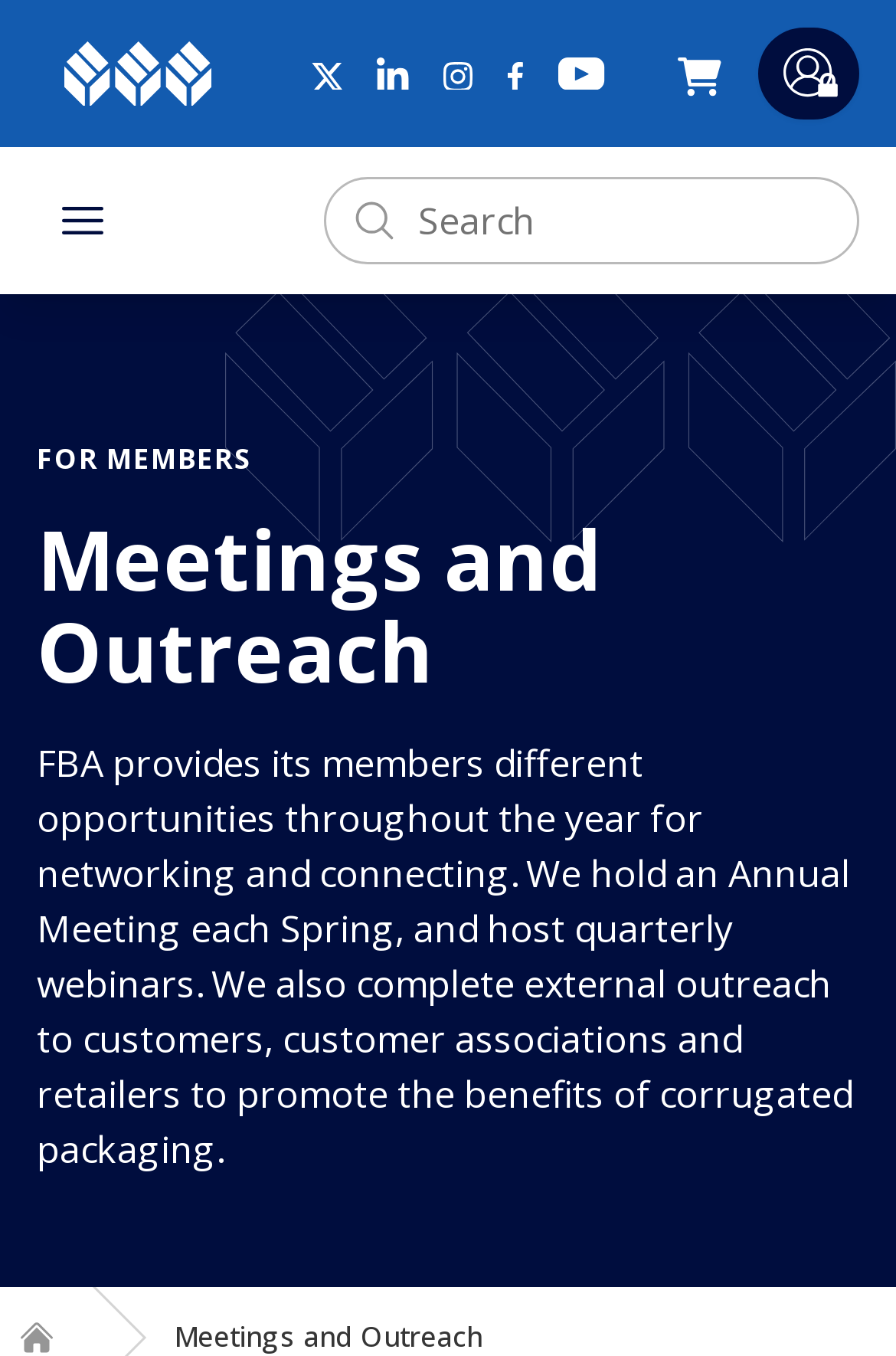Using the provided description: "aria-label="Navigate to fibrebox instagram page"", find the bounding box coordinates of the corresponding UI element. The output should be four float numbers between 0 and 1, in the format [left, top, right, bottom].

[0.496, 0.045, 0.528, 0.066]